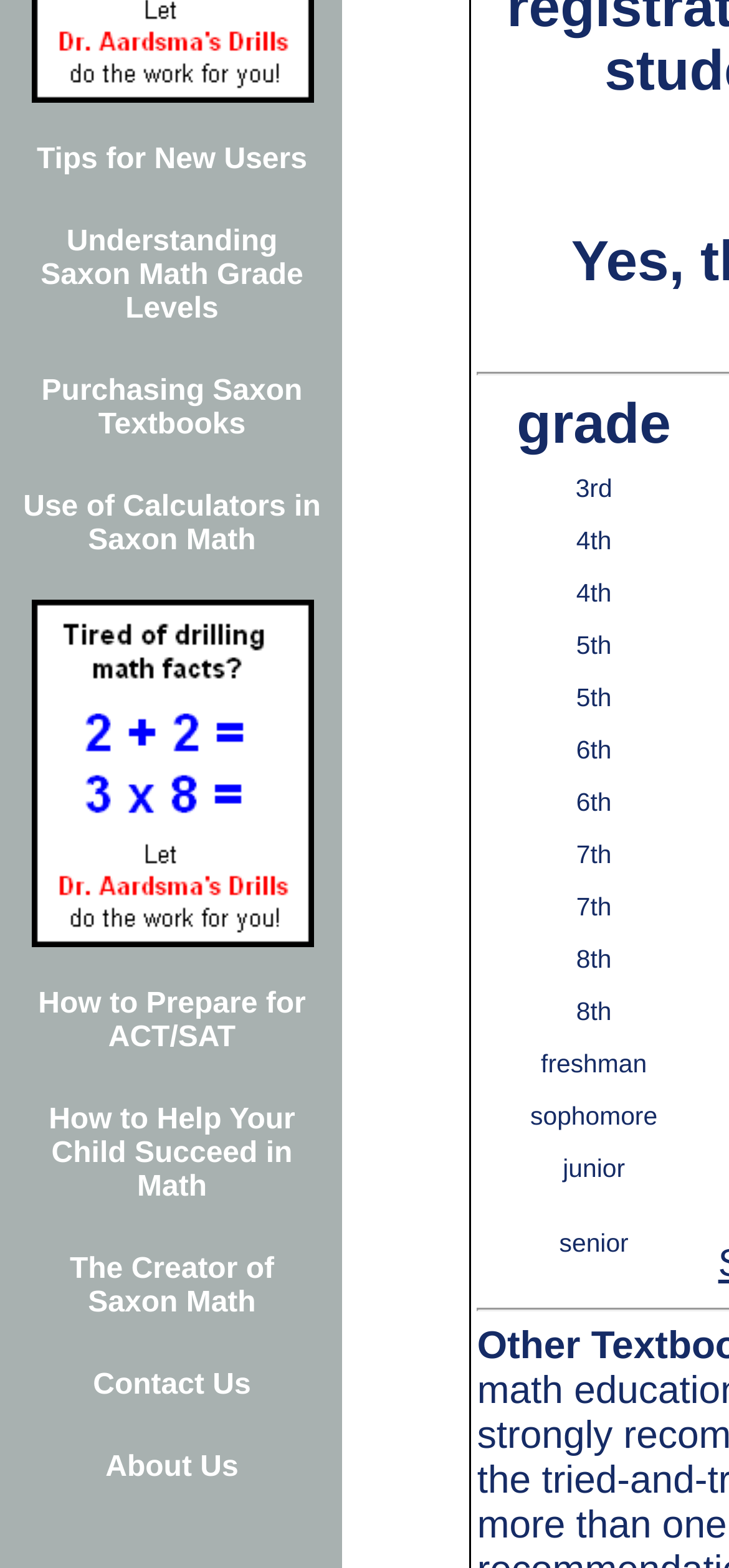Determine the bounding box coordinates of the clickable region to carry out the instruction: "Learn about the Creator of Saxon Math".

[0.021, 0.795, 0.451, 0.847]